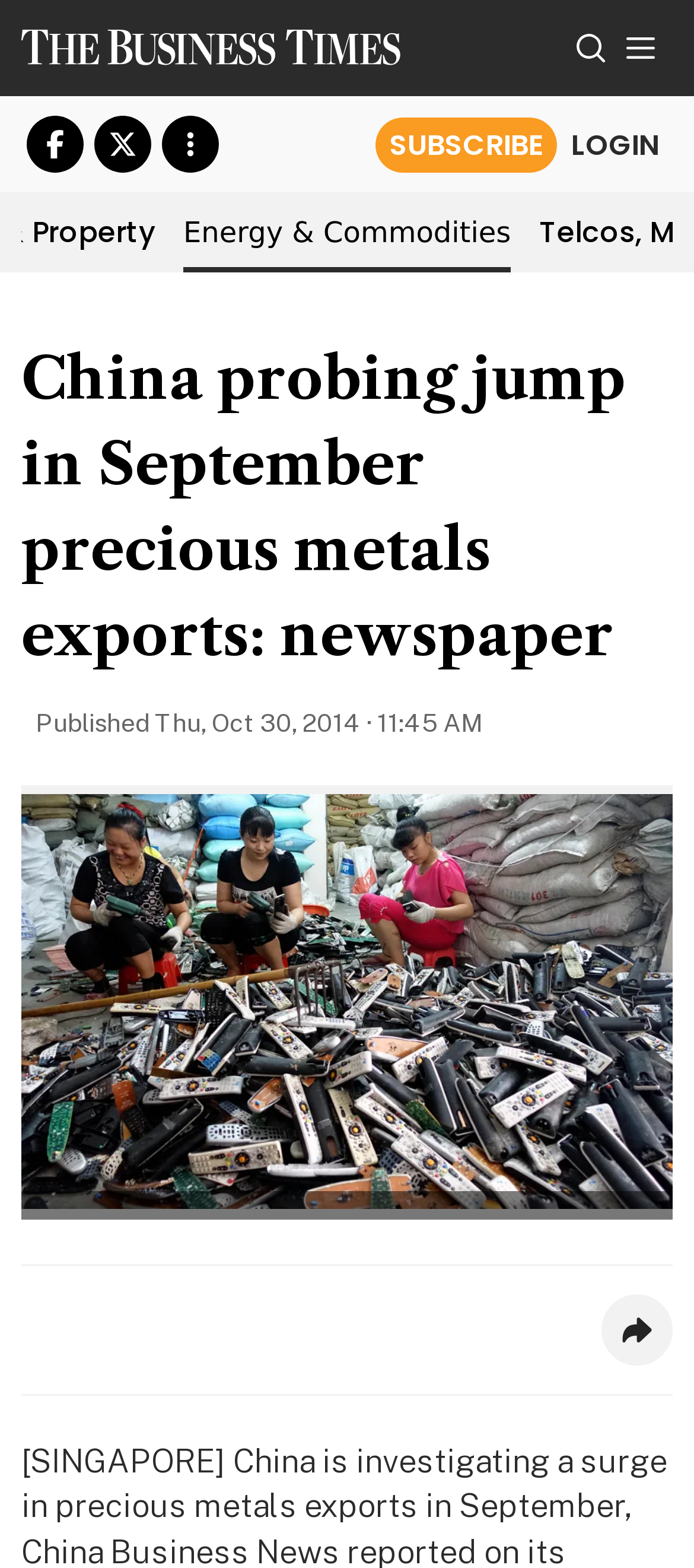Find the primary header on the webpage and provide its text.

Energy & Commodities